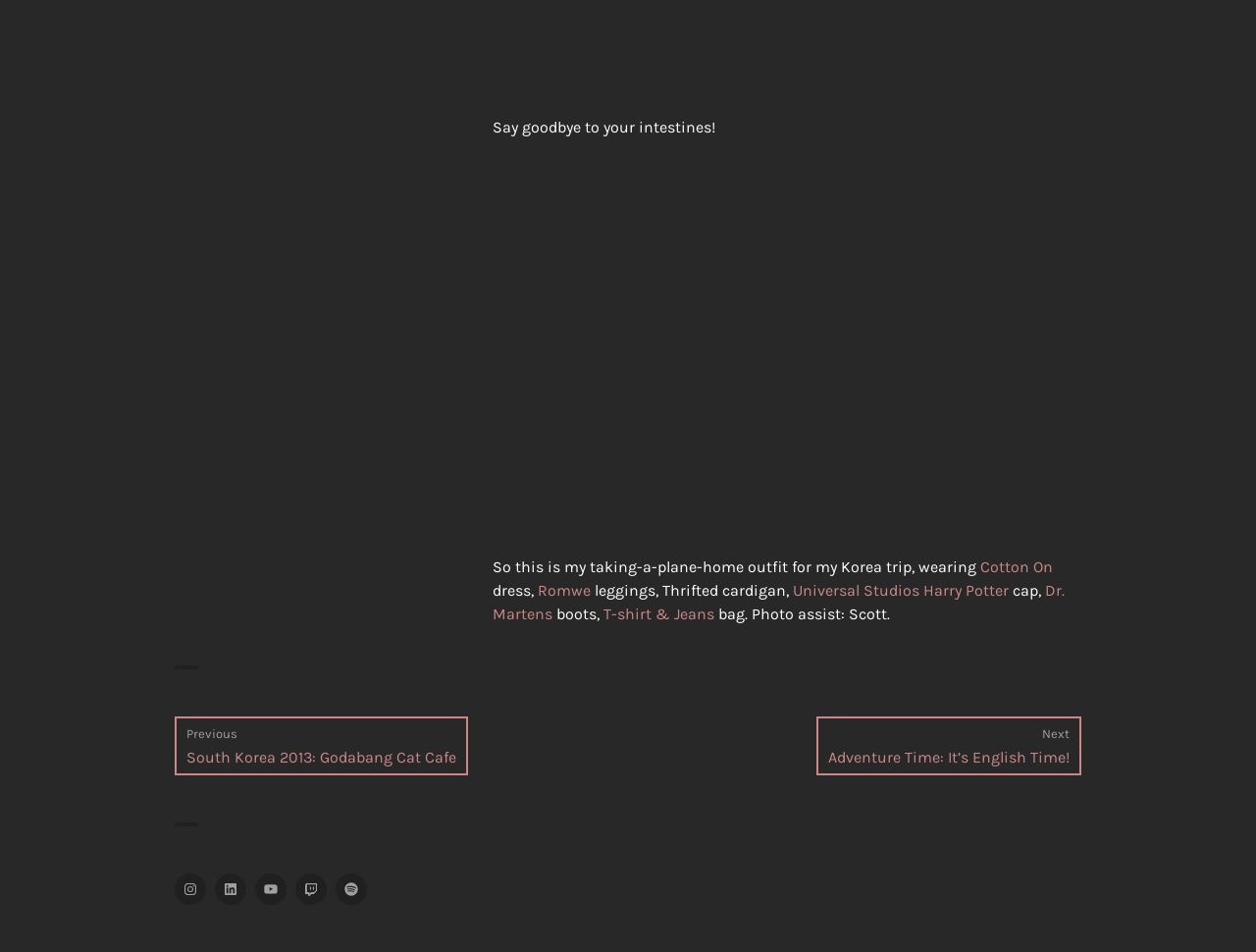Locate the bounding box coordinates of the area where you should click to accomplish the instruction: "Click on the 'Instagram' link".

[0.139, 0.918, 0.164, 0.951]